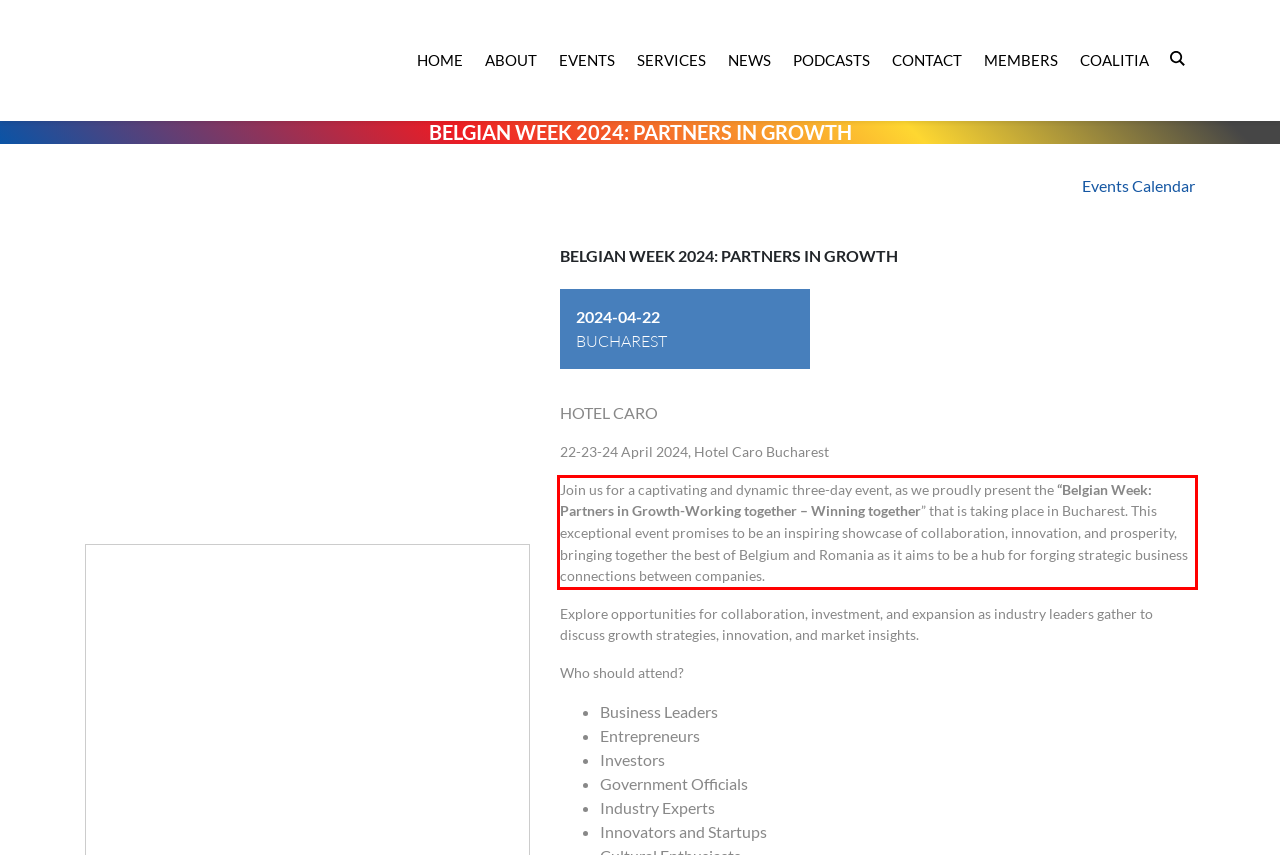Examine the screenshot of the webpage, locate the red bounding box, and generate the text contained within it.

Join us for a captivating and dynamic three-day event, as we proudly present the “Belgian Week: Partners in Growth-Working together – Winning together” that is taking place in Bucharest. This exceptional event promises to be an inspiring showcase of collaboration, innovation, and prosperity, bringing together the best of Belgium and Romania as it aims to be a hub for forging strategic business connections between companies.